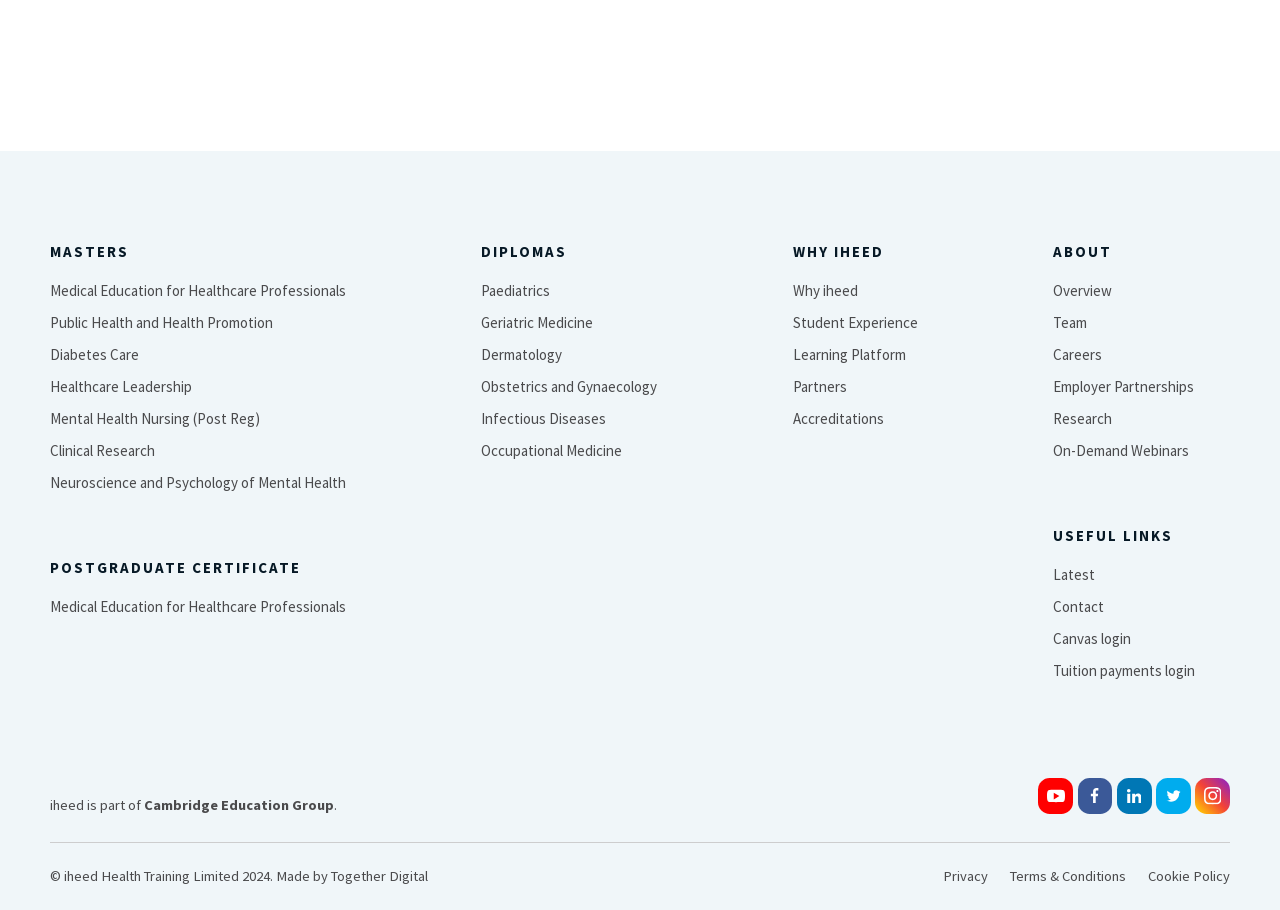Could you highlight the region that needs to be clicked to execute the instruction: "Check the Privacy policy"?

[0.737, 0.952, 0.772, 0.972]